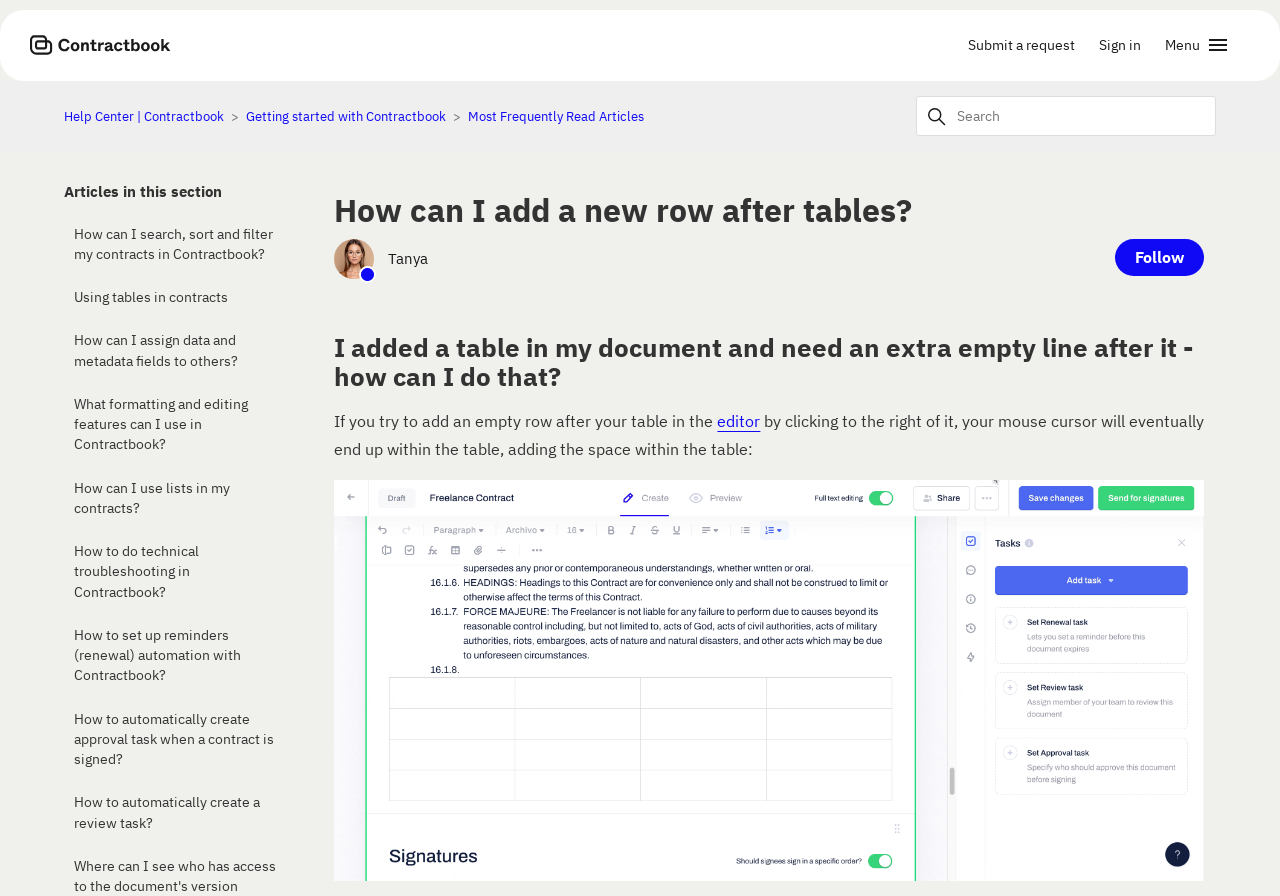What is the purpose of the 'Follow Article' button?
Can you offer a detailed and complete answer to this question?

I inferred the purpose of the 'Follow Article' button by its label and the context in which it appears. The button is located near the author's name and the article's title, suggesting that it allows users to follow the article, possibly to receive updates or notifications.